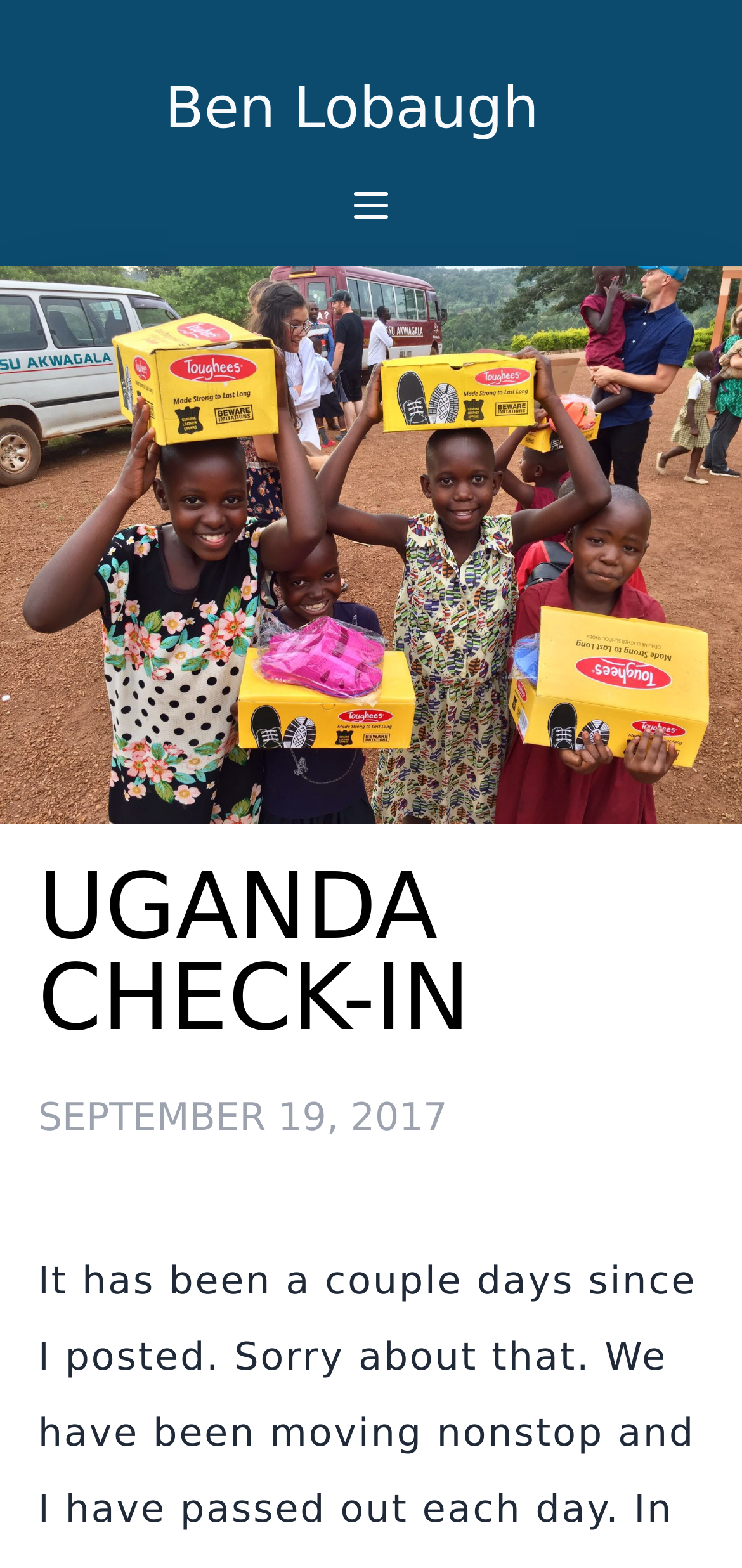Bounding box coordinates are to be given in the format (top-left x, top-left y, bottom-right x, bottom-right y). All values must be floating point numbers between 0 and 1. Provide the bounding box coordinate for the UI element described as: Ben Lobaugh

[0.222, 0.049, 0.726, 0.092]